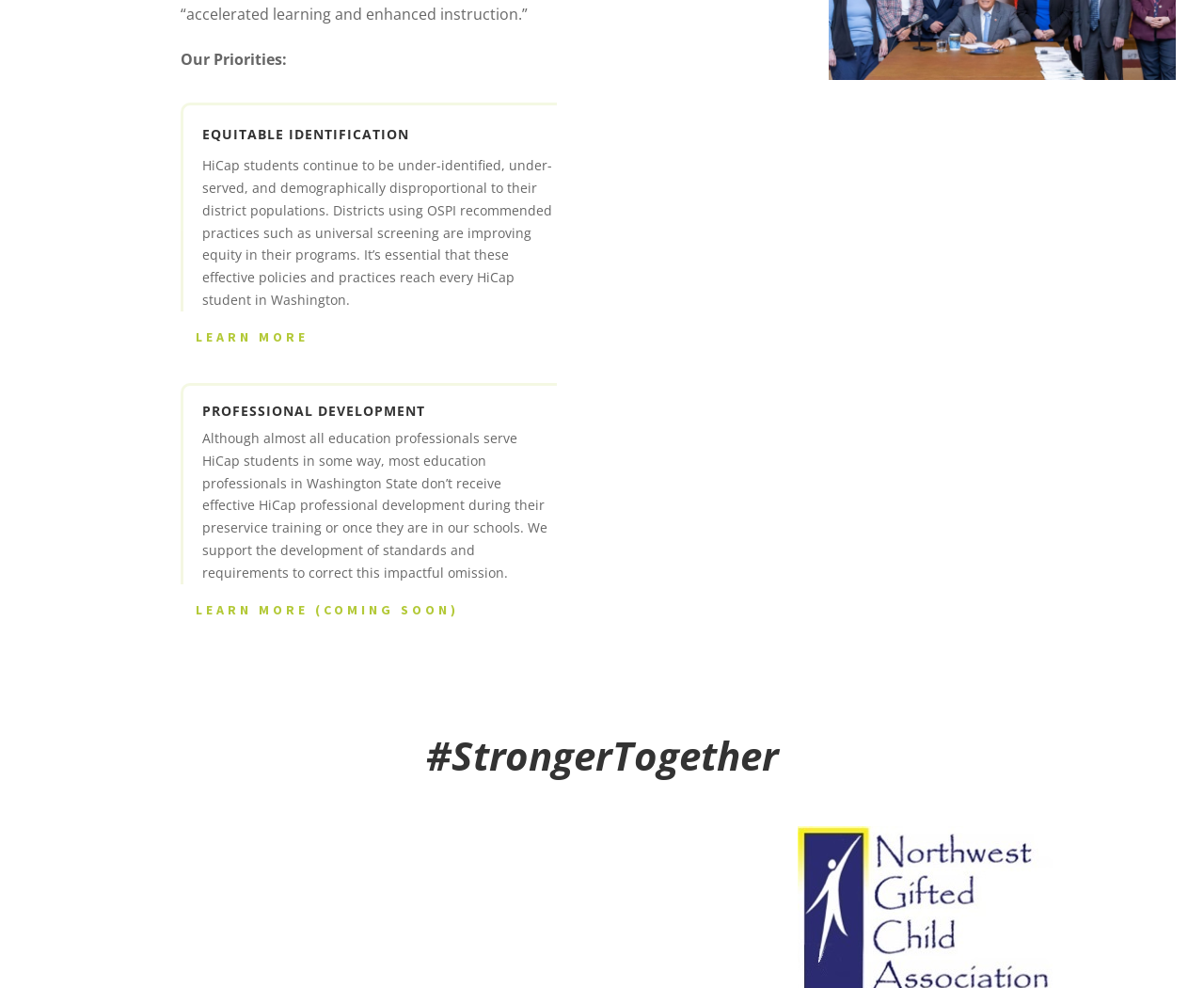What is the issue with HiCap students?
Answer the question with a single word or phrase, referring to the image.

under-identified, under-served, and demographically disproportional